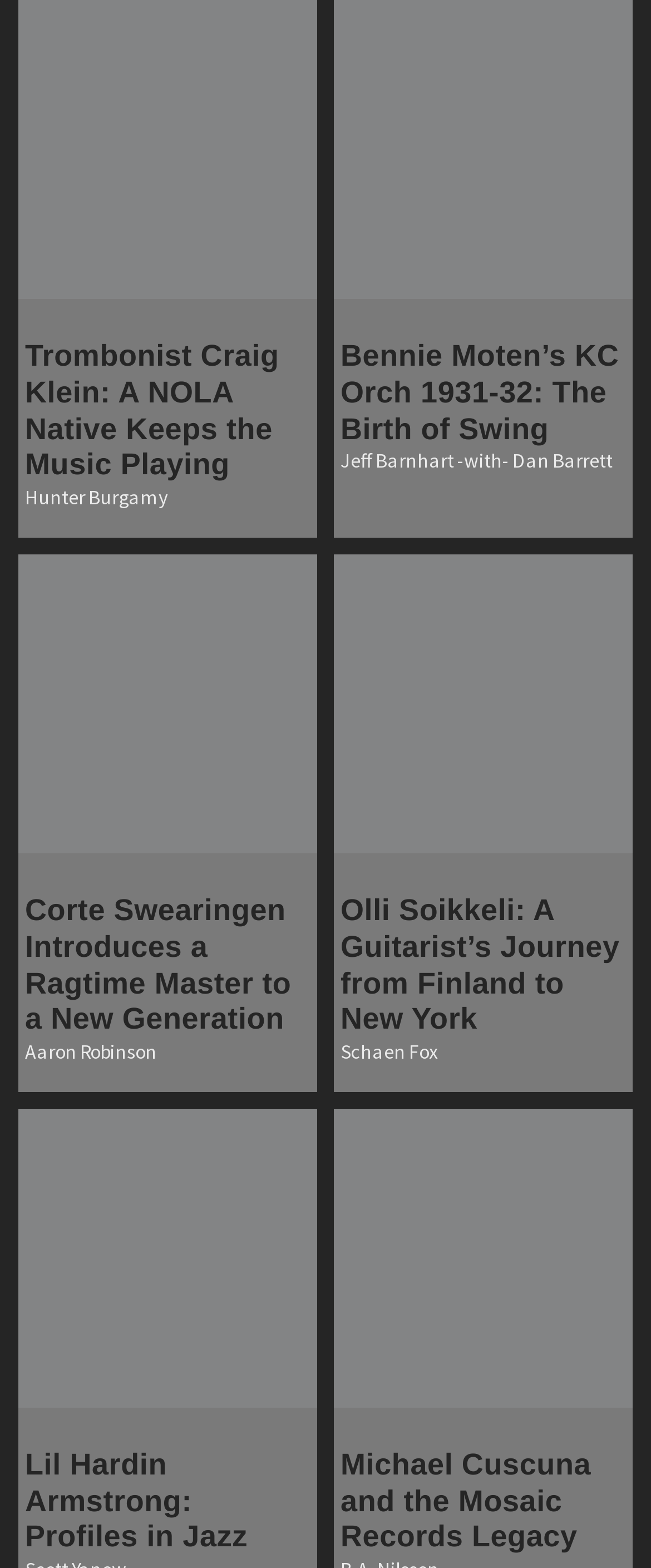Pinpoint the bounding box coordinates of the element to be clicked to execute the instruction: "Visit the fax page".

None